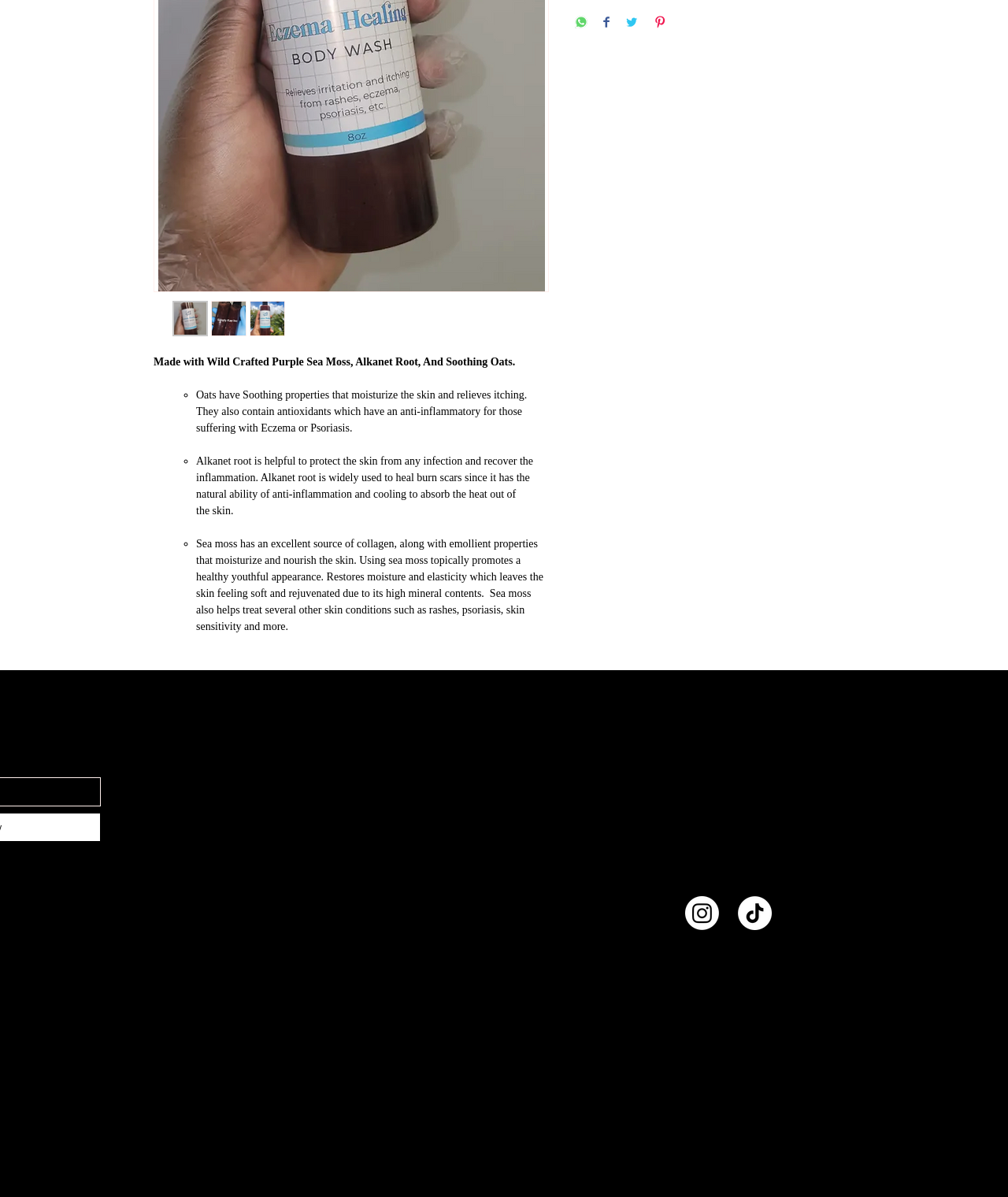Bounding box coordinates are given in the format (top-left x, top-left y, bottom-right x, bottom-right y). All values should be floating point numbers between 0 and 1. Provide the bounding box coordinate for the UI element described as: aria-label="Instagram"

[0.68, 0.749, 0.713, 0.777]